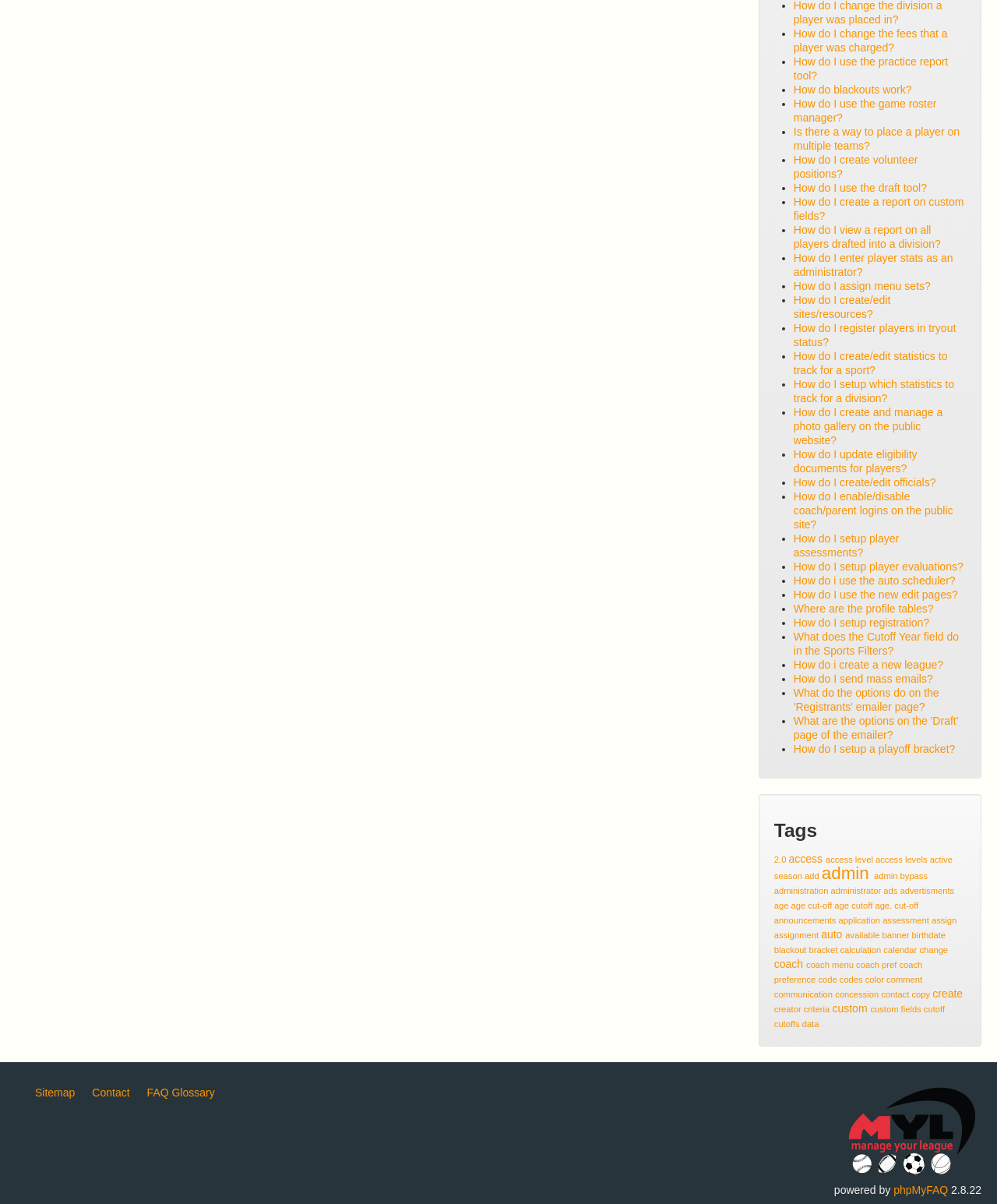Reply to the question with a single word or phrase:
How do administrators update eligibility documents for players?

Through the player profile